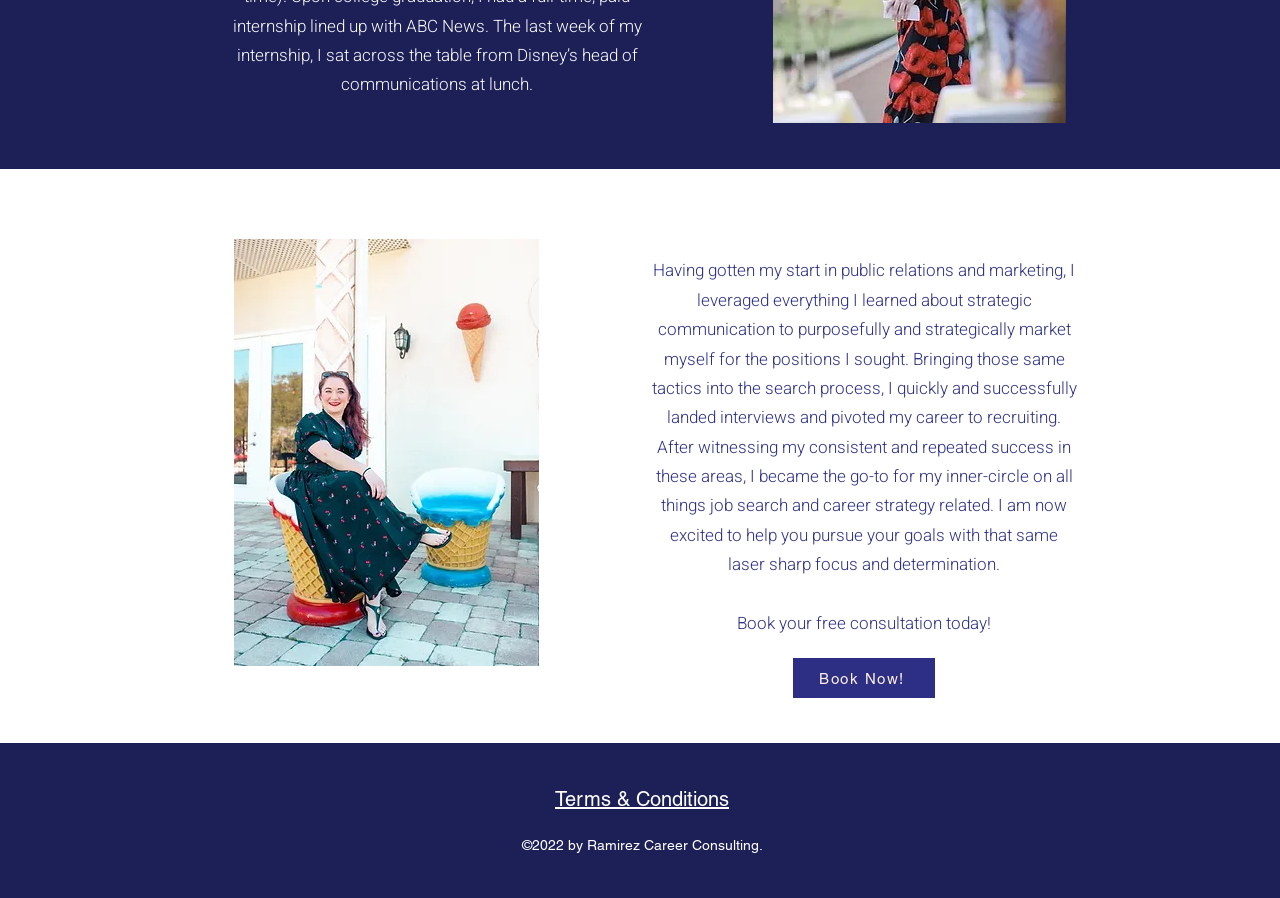What is the profession of the person described?
Kindly answer the question with as much detail as you can.

Based on the StaticText element, it can be inferred that the person described has a background in public relations and marketing, and has pivoted their career to recruiting. This suggests that the person is a recruiter.